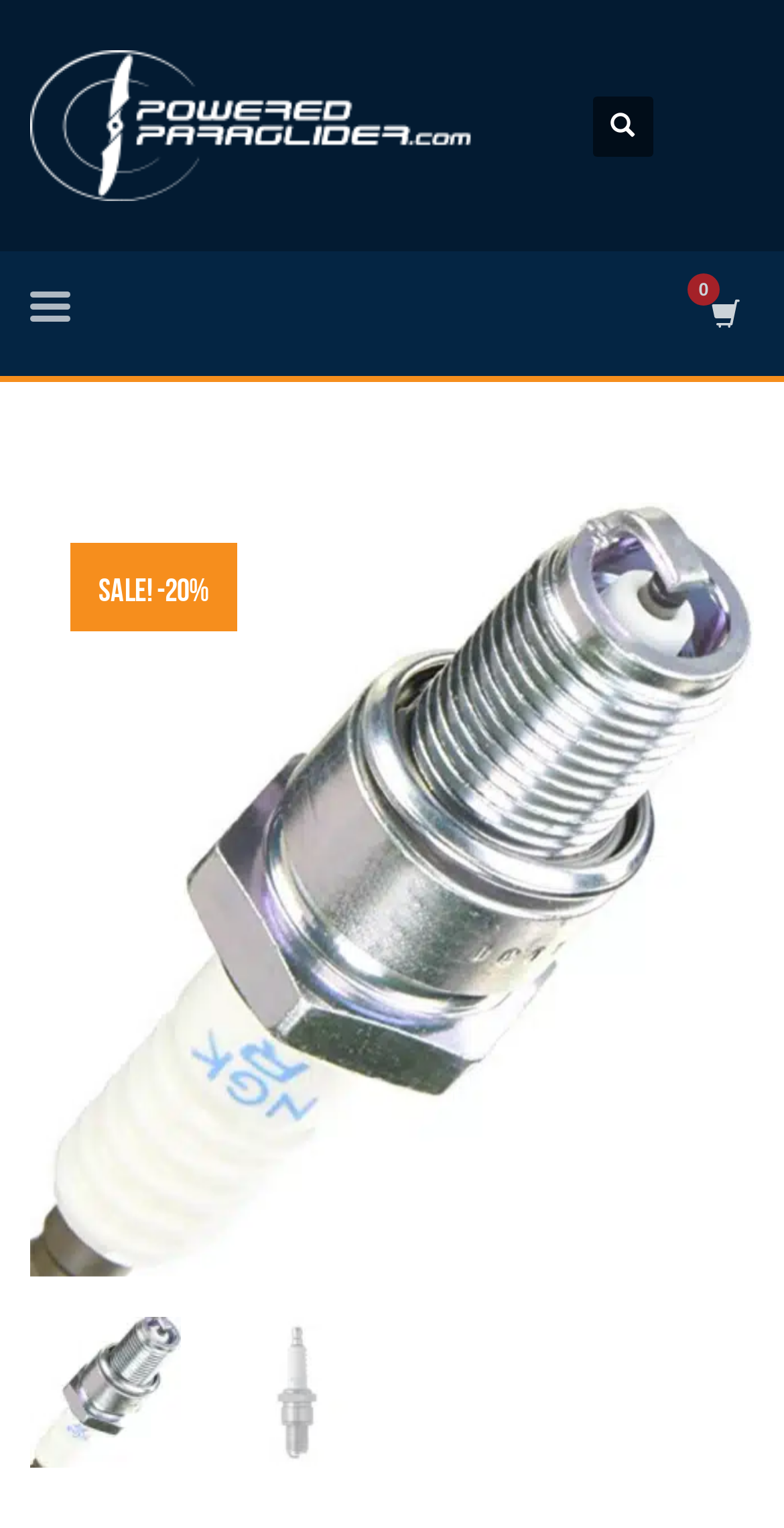Use a single word or phrase to answer the question: 
What is the shape of the icon?

Unknown